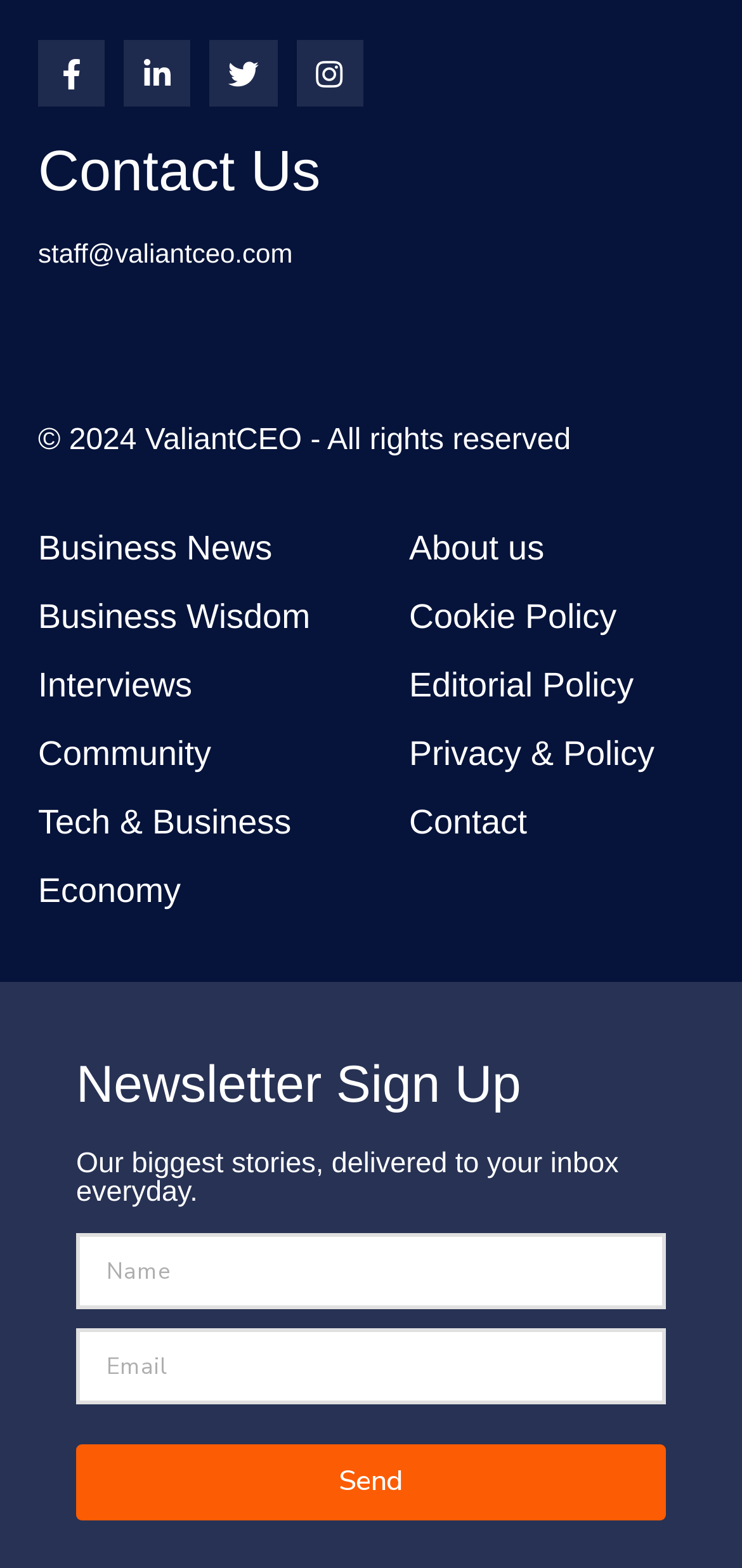Could you determine the bounding box coordinates of the clickable element to complete the instruction: "Click on Business News link"? Provide the coordinates as four float numbers between 0 and 1, i.e., [left, top, right, bottom].

[0.0, 0.328, 0.5, 0.372]